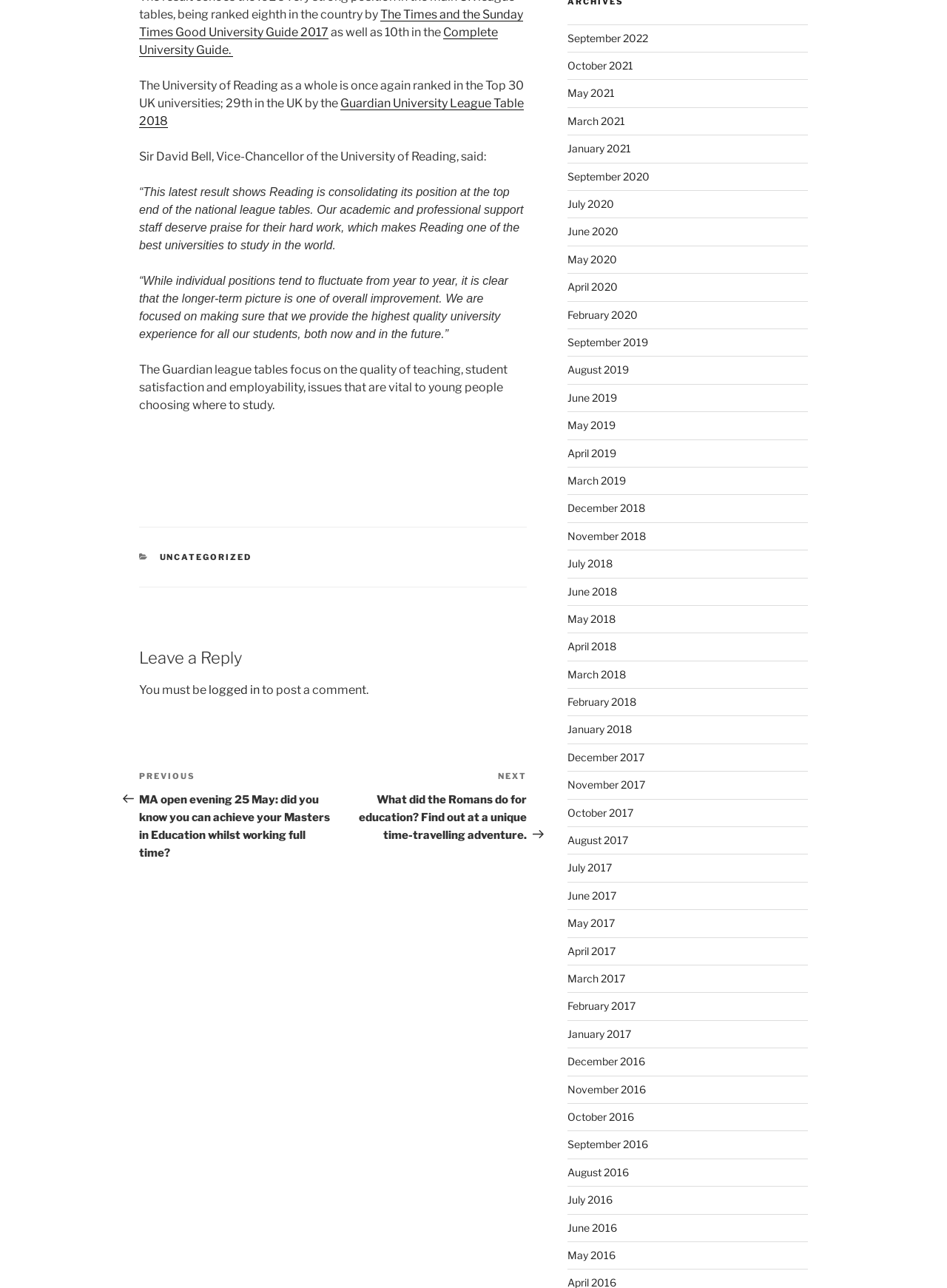Given the element description "Complete University Guide.", identify the bounding box of the corresponding UI element.

[0.147, 0.019, 0.526, 0.044]